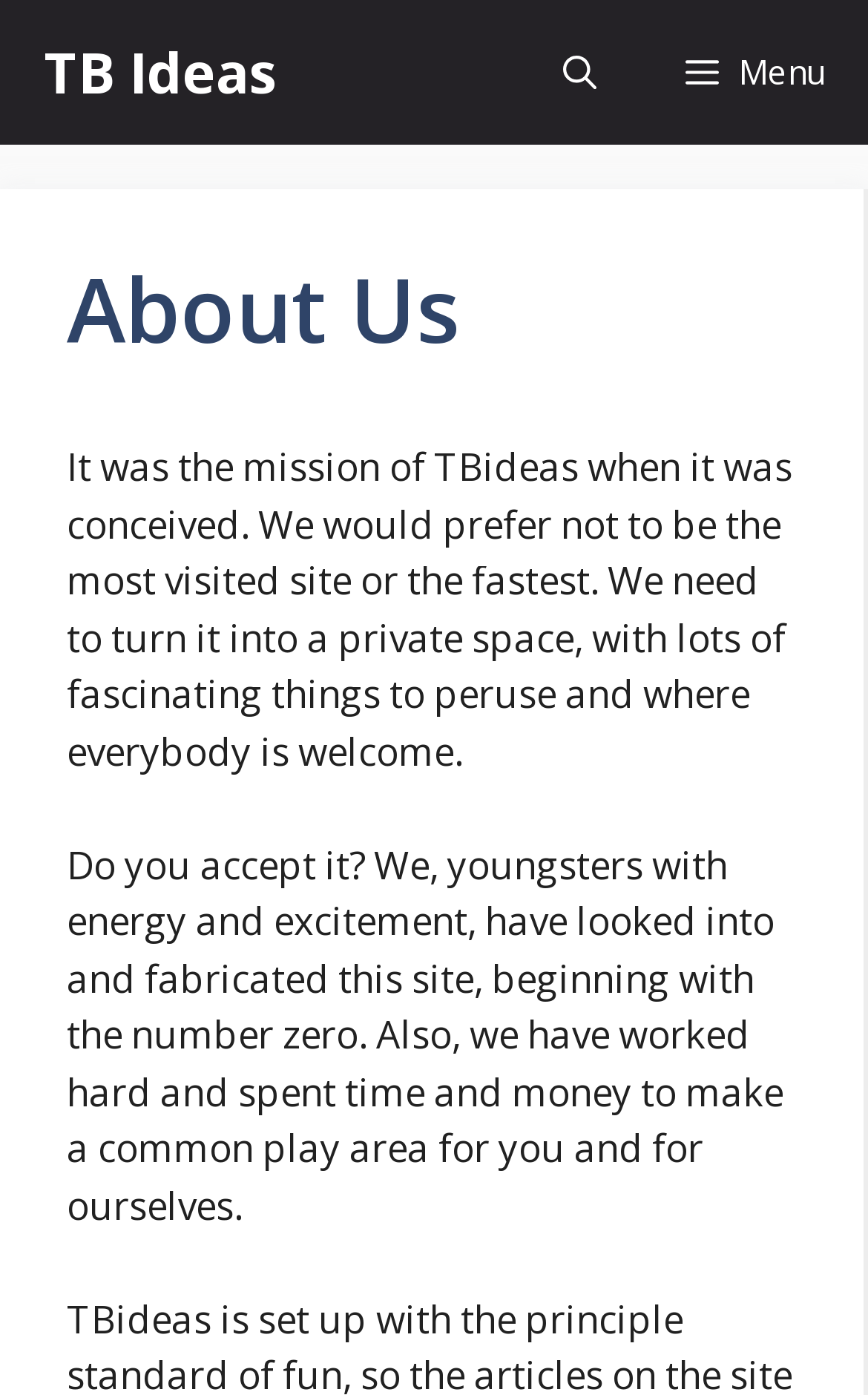Elaborate on the information and visuals displayed on the webpage.

The webpage is about TB Ideas, with a primary navigation menu at the top of the page, spanning the entire width. The menu contains a link to "TB Ideas" on the left side, a button to expand the menu on the right side, and a link to "Open Search Bar" in between. 

Below the navigation menu, there is a header section that takes up about a quarter of the page's height. Within this section, there is a heading that reads "About Us". 

Underneath the header section, there are two blocks of text. The first block describes the mission of TB Ideas, stating that they aim to create a private space with fascinating things to explore, where everyone is welcome. The second block of text explains that the site was created by a group of young people who have worked hard to build a common playground for users and themselves.